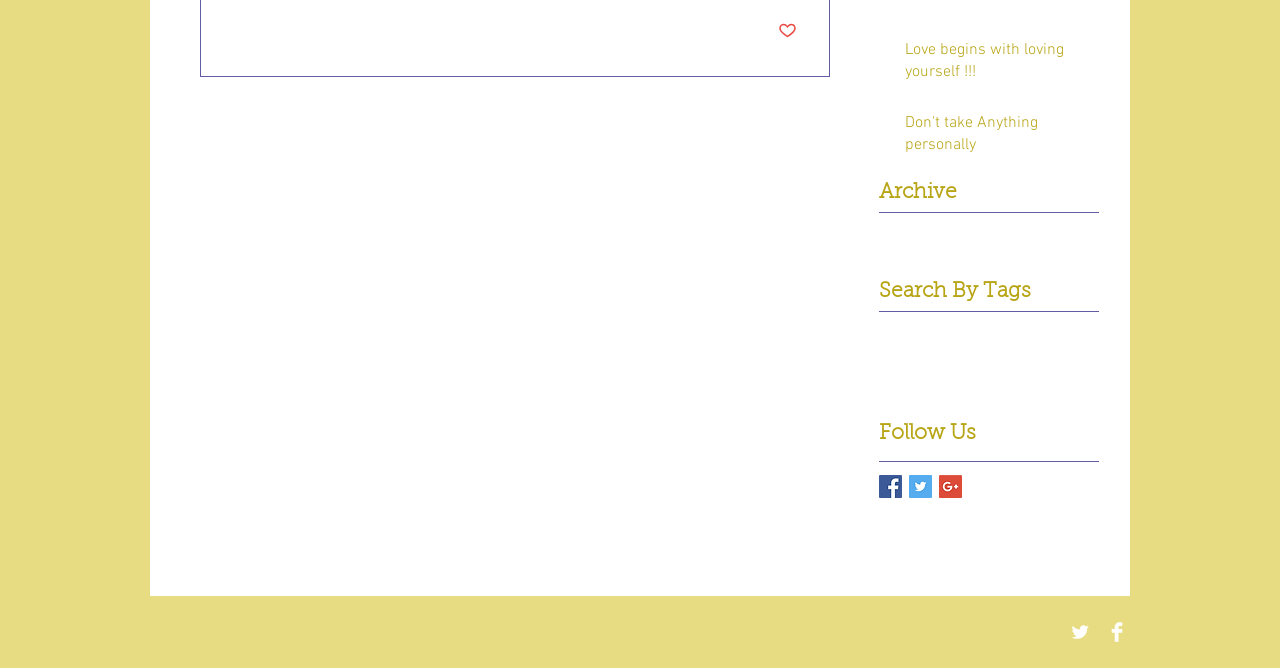Bounding box coordinates are to be given in the format (top-left x, top-left y, bottom-right x, bottom-right y). All values must be floating point numbers between 0 and 1. Provide the bounding box coordinate for the UI element described as: aria-label="Twitter Basic Square"

[0.71, 0.711, 0.728, 0.745]